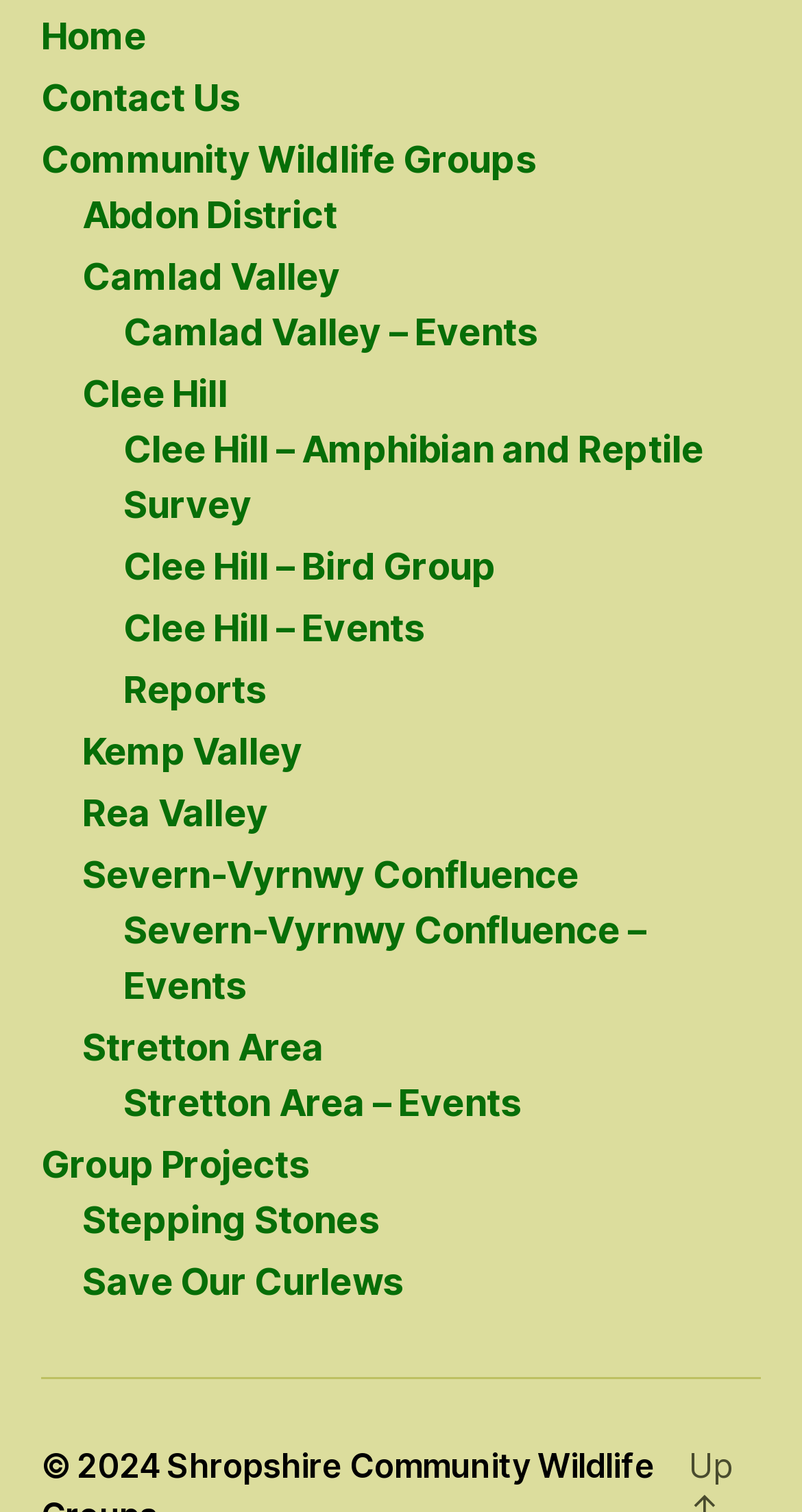Identify the bounding box for the described UI element: "Save Our Curlews".

[0.103, 0.833, 0.502, 0.861]